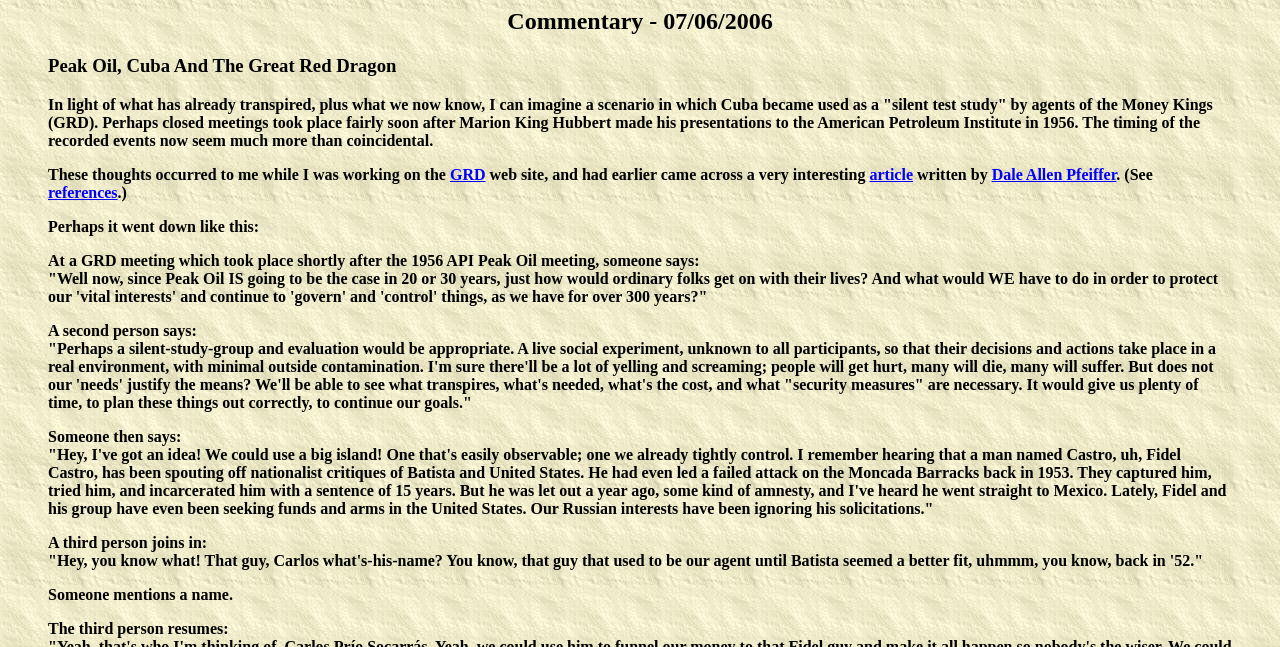What is the name of the author mentioned in the article?
Based on the image, give a one-word or short phrase answer.

Dale Allen Pfeiffer